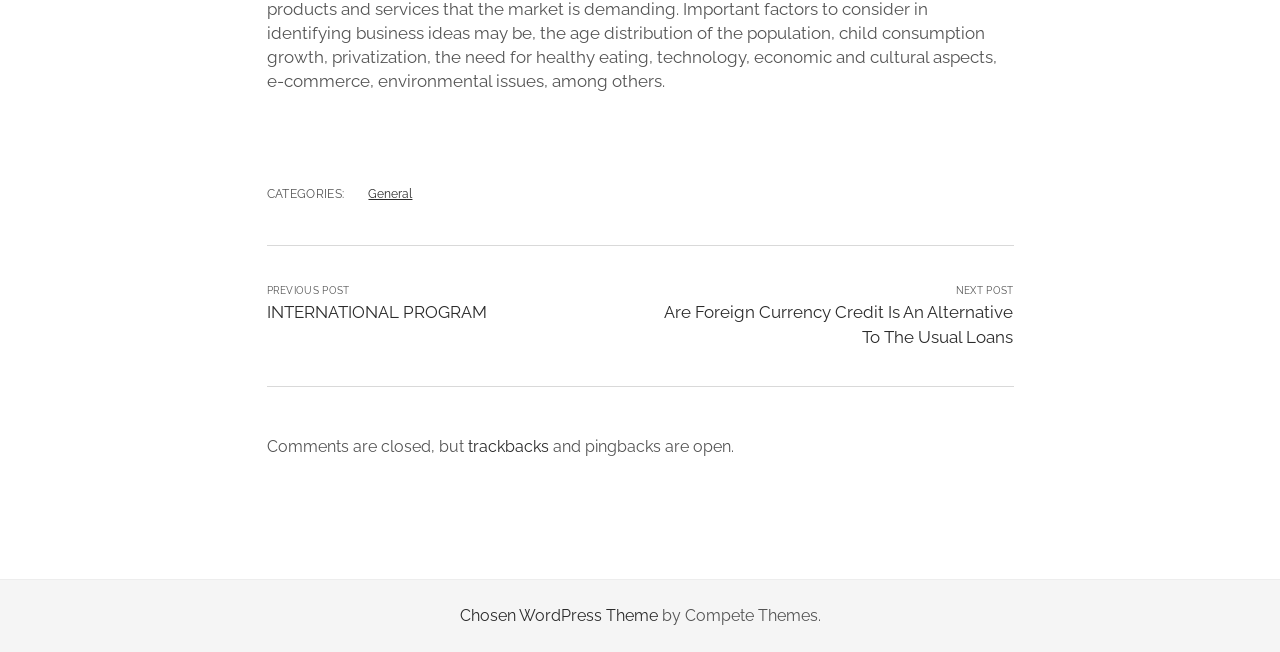Predict the bounding box of the UI element based on the description: "trackbacks". The coordinates should be four float numbers between 0 and 1, formatted as [left, top, right, bottom].

[0.365, 0.67, 0.429, 0.699]